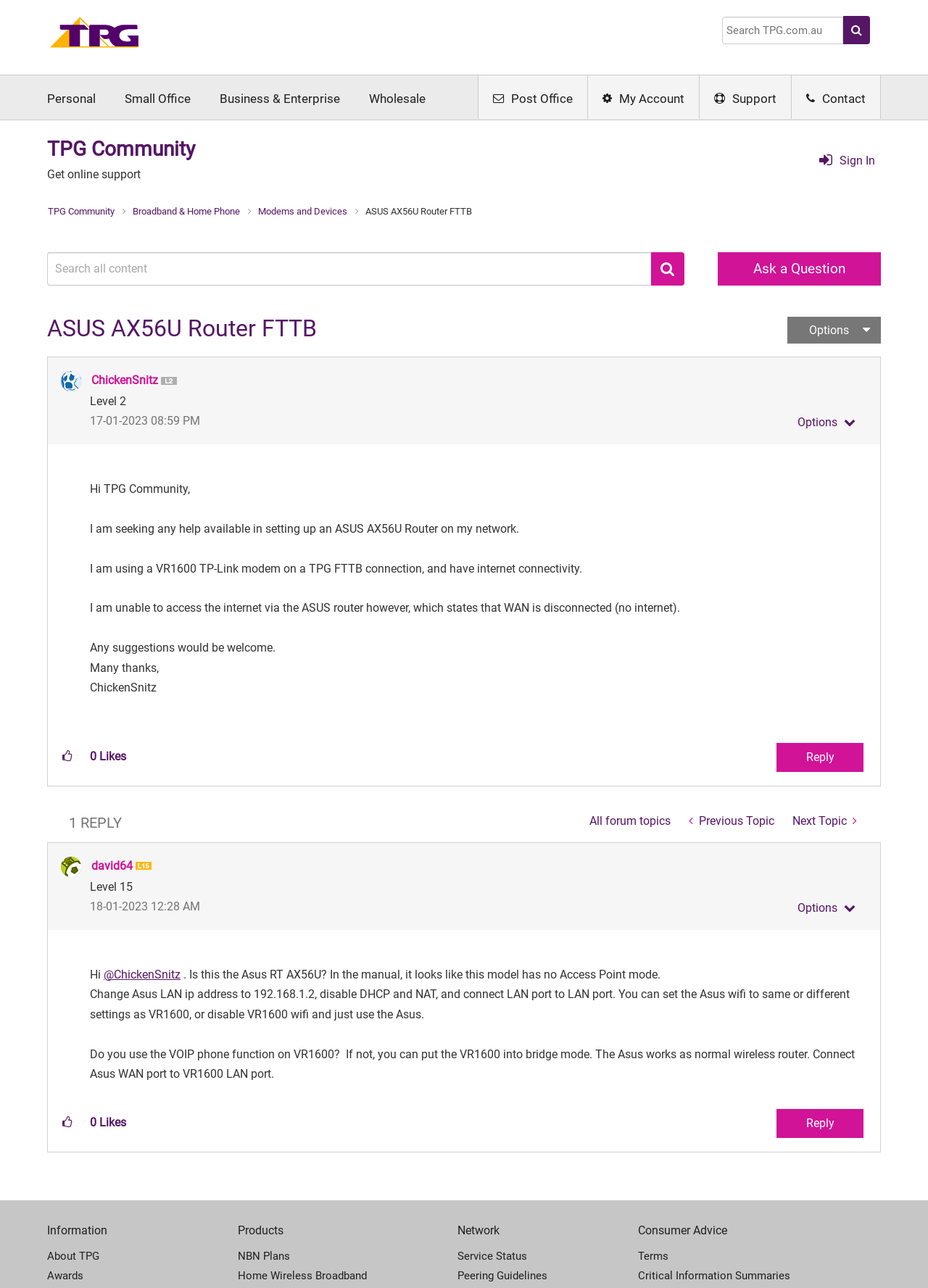Determine the bounding box coordinates of the clickable region to follow the instruction: "Contact us via email".

None